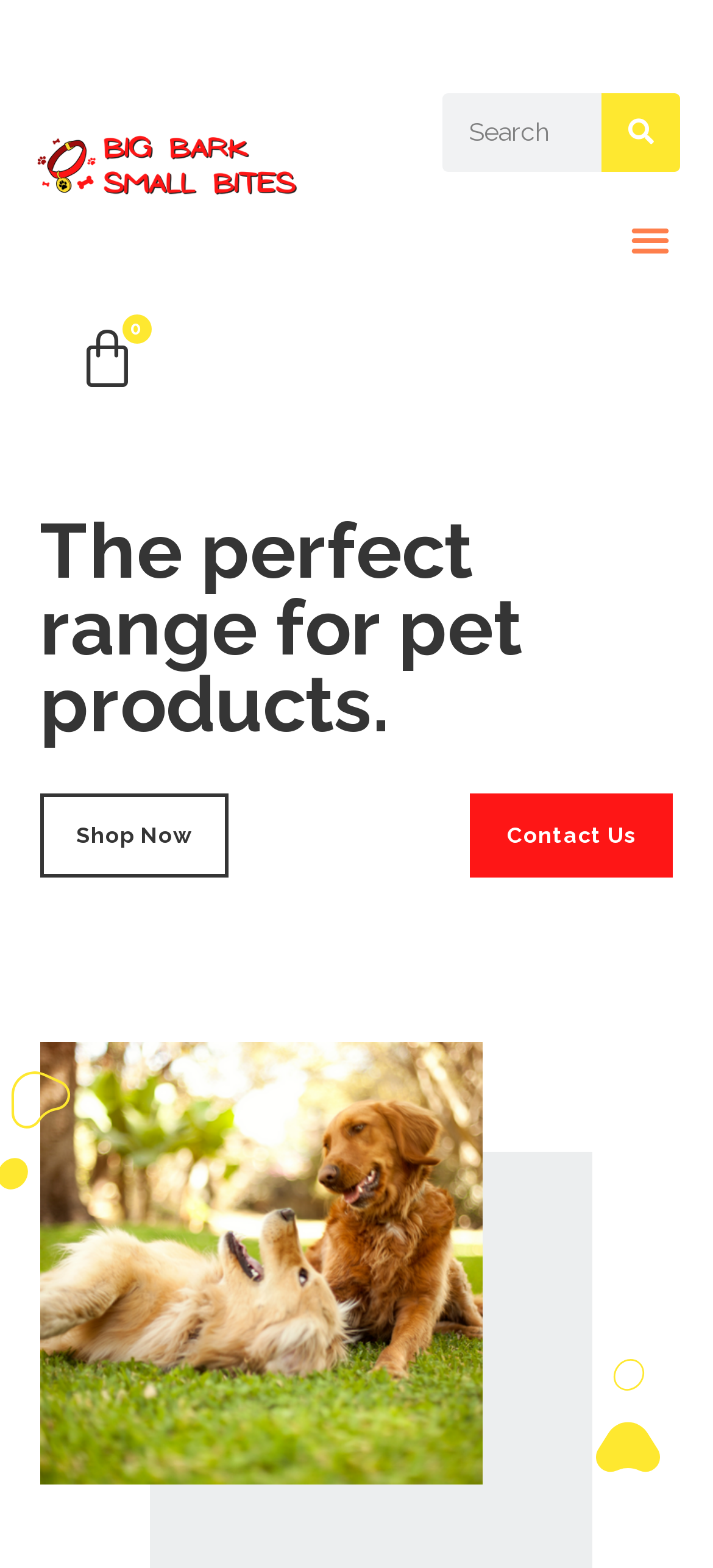Determine the bounding box coordinates for the HTML element mentioned in the following description: "Contact Us". The coordinates should be a list of four floats ranging from 0 to 1, represented as [left, top, right, bottom].

[0.66, 0.506, 0.944, 0.56]